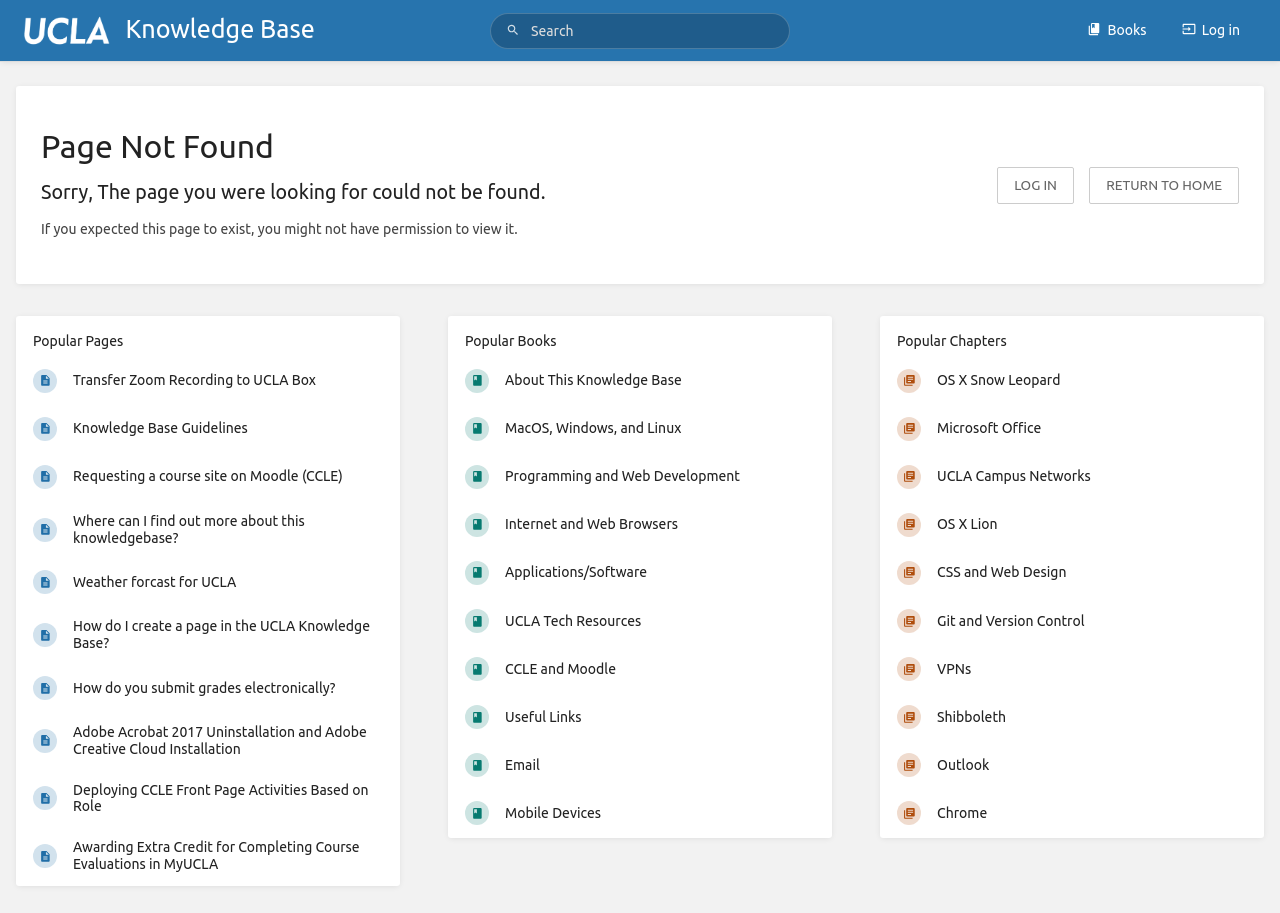Please determine the primary heading and provide its text.

Page Not Found